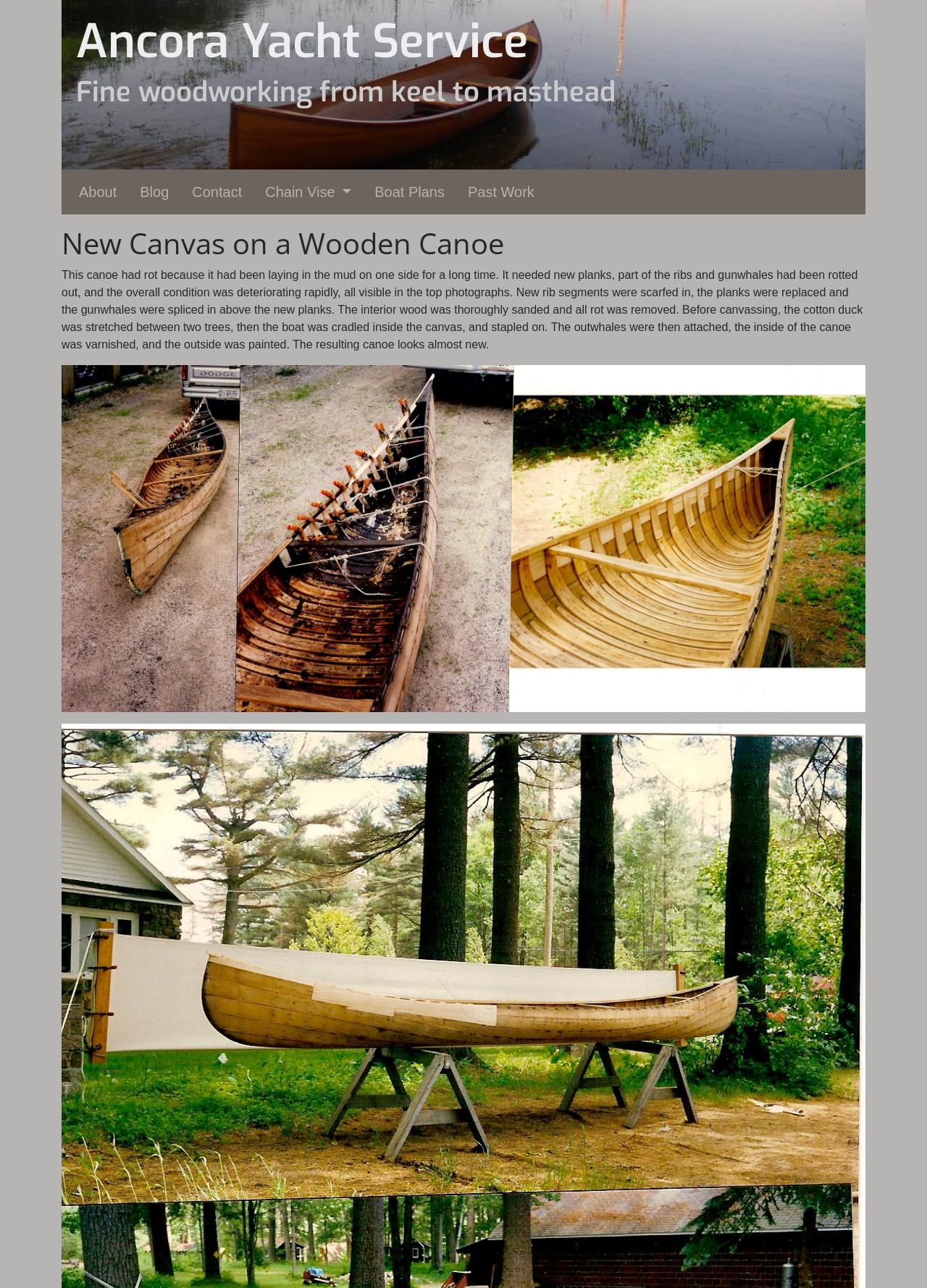Give a detailed account of the webpage's layout and content.

The webpage appears to be about Ancora Yacht Service, a company that specializes in fine woodworking, particularly in boat restoration. At the top of the page, there is a large image that spans almost the entire width, showcasing a beautifully restored wooden canoe. Below the image, there is a heading that reads "Ancora Yacht Service" in a prominent font.

To the right of the heading, there is a navigation menu with links to "About", "Blog", "Contact", and other pages. A button labeled "Chain Vise" is also present, which has a dropdown menu. Further to the right, there are additional links to "Boat Plans" and "Past Work".

Below the navigation menu, there is a heading that reads "New Canvas on a Wooden Canoe", which is followed by a detailed description of the restoration process of a wooden canoe. The text explains the steps taken to repair the canoe, including replacing rotten planks, scarving in new rib segments, and varnishing the interior wood. The description is accompanied by a large figure that takes up most of the page's width, likely showing the restored canoe.

Overall, the webpage has a clean and organized layout, with a focus on showcasing the company's expertise in fine woodworking and boat restoration.